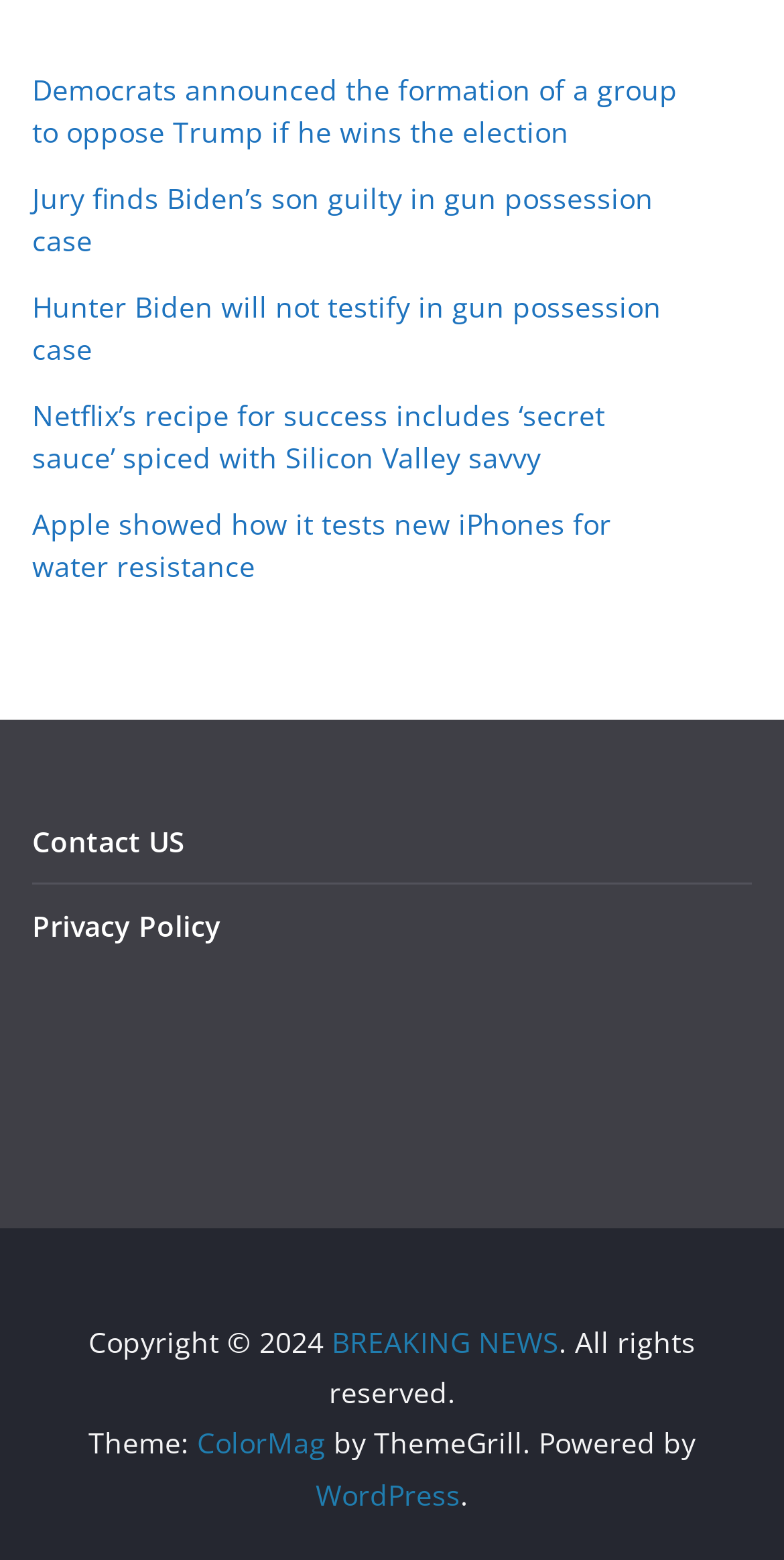Provide the bounding box coordinates of the area you need to click to execute the following instruction: "Read breaking news".

[0.423, 0.848, 0.713, 0.872]